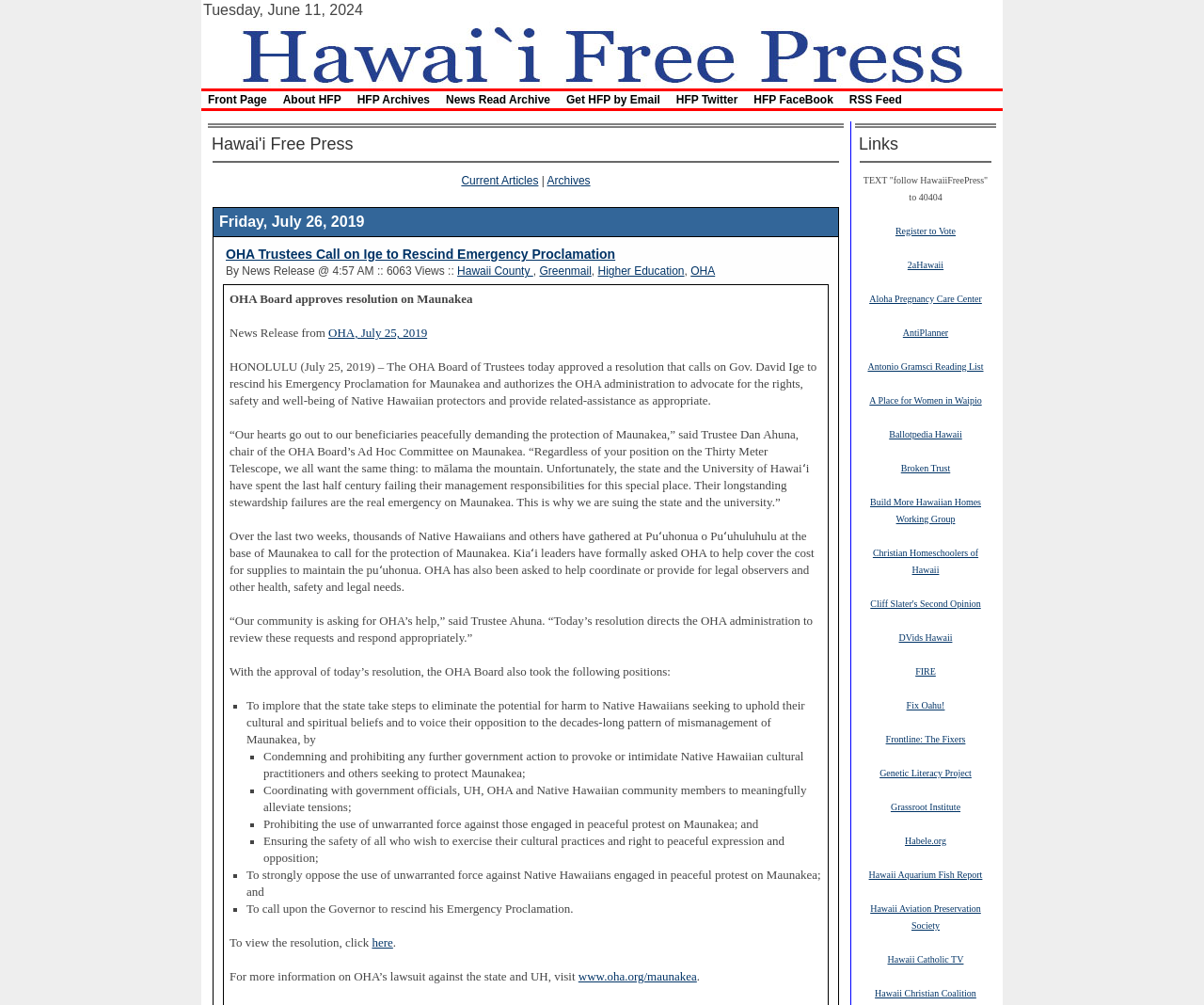Can you give a comprehensive explanation to the question given the content of the image?
What is the name of the website?

I found the name of the website by looking at the layout table cell with the text 'Hawaii Free Press' which is located at the top center of the webpage and is also the title of the webpage.